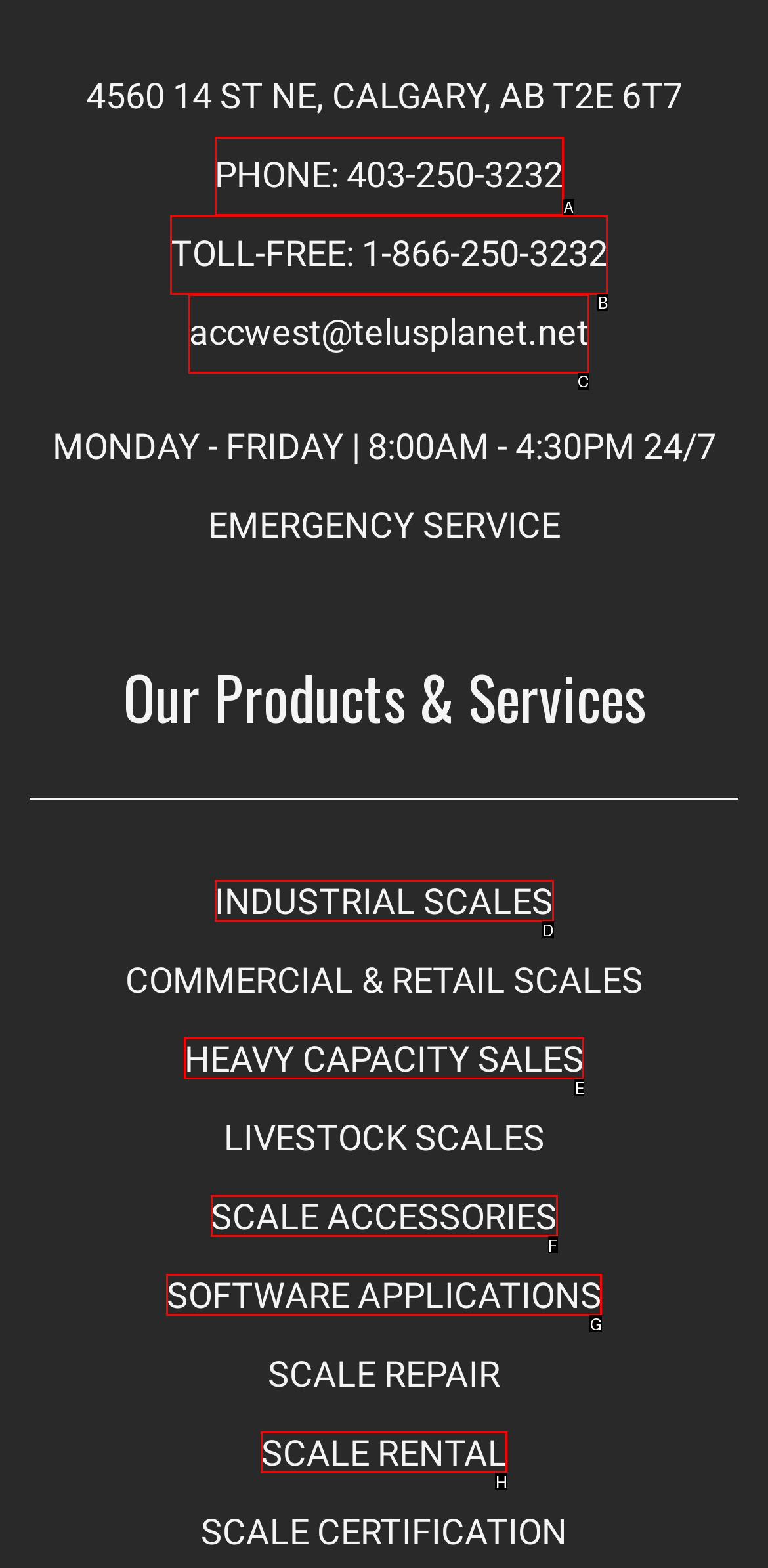Identify which HTML element should be clicked to fulfill this instruction: Send an email to accwest@telusplanet.net Reply with the correct option's letter.

C